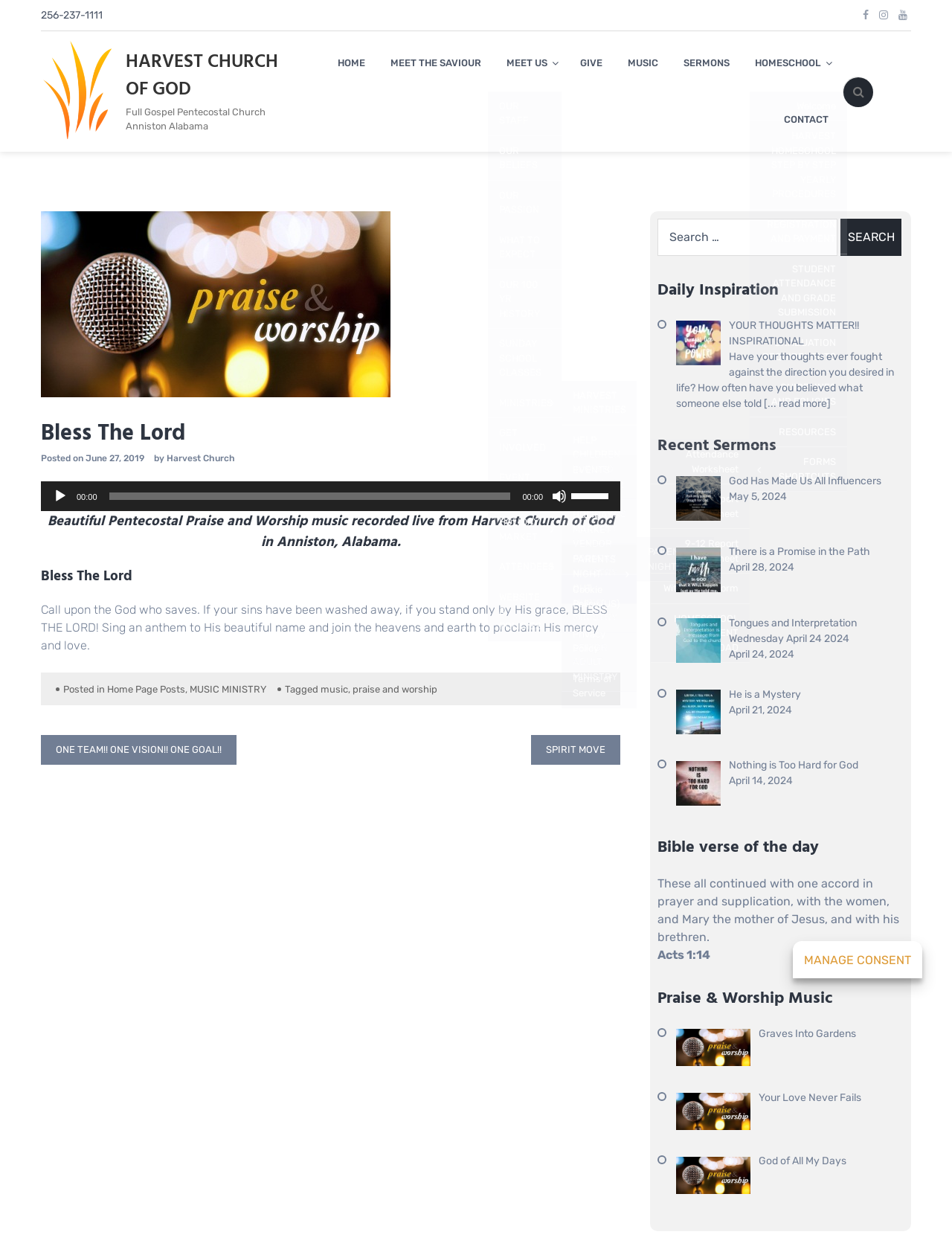Give a full account of the webpage's elements and their arrangement.

This webpage is about Harvest Church of God, a Full Gospel Pentecostal Church in Anniston, Alabama. At the top, there is a navigation menu with links to various sections of the website, including "HOME", "MEET THE SAVIOUR", "OUR STAFF", and more. Below the navigation menu, there is a phone number "256-237-1111" and a few social media links.

The main content of the webpage is an article about a praise and worship music recording titled "Bless The Lord". The article features an image related to the music recording, and a header with the title "Bless The Lord". Below the header, there is a line of text indicating that the article was posted on June 27, 2019, by Harvest Church.

The article then describes the music recording, with a paragraph of text encouraging readers to call upon God and sing an anthem to His beautiful name. Below the text, there is an audio player with controls to play, pause, and adjust the volume. The audio player also displays the current time of the recording.

On the right side of the webpage, there are more links to various sections of the website, including "HARVEST MINISTRIES", "CHILDRENS MINISTRY", "STUDENT MINISTRY", and more. At the bottom of the webpage, there is a link to "CONTACT" and a button with a search icon.